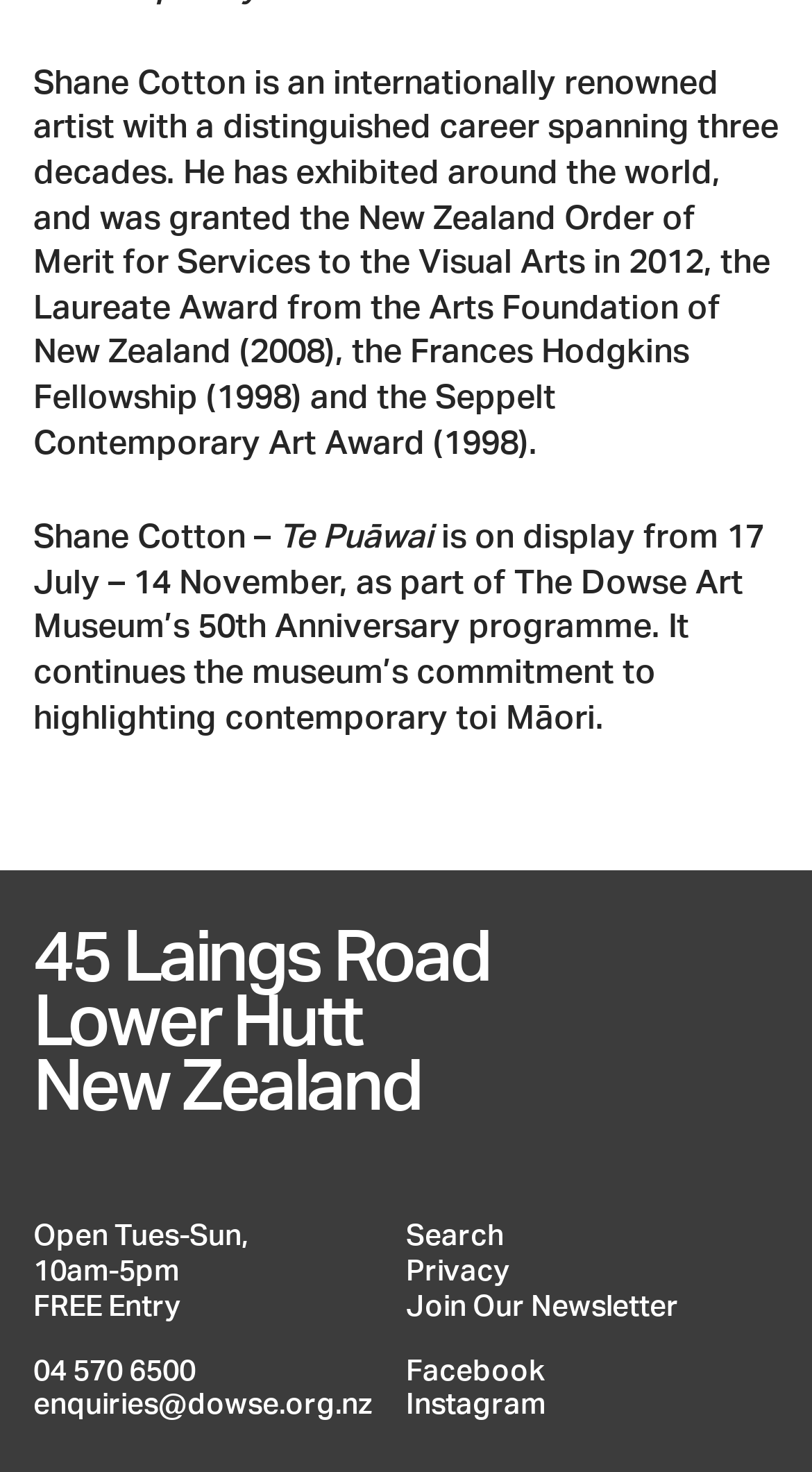Where is the exhibition located?
Give a single word or phrase as your answer by examining the image.

The Dowse Art Museum